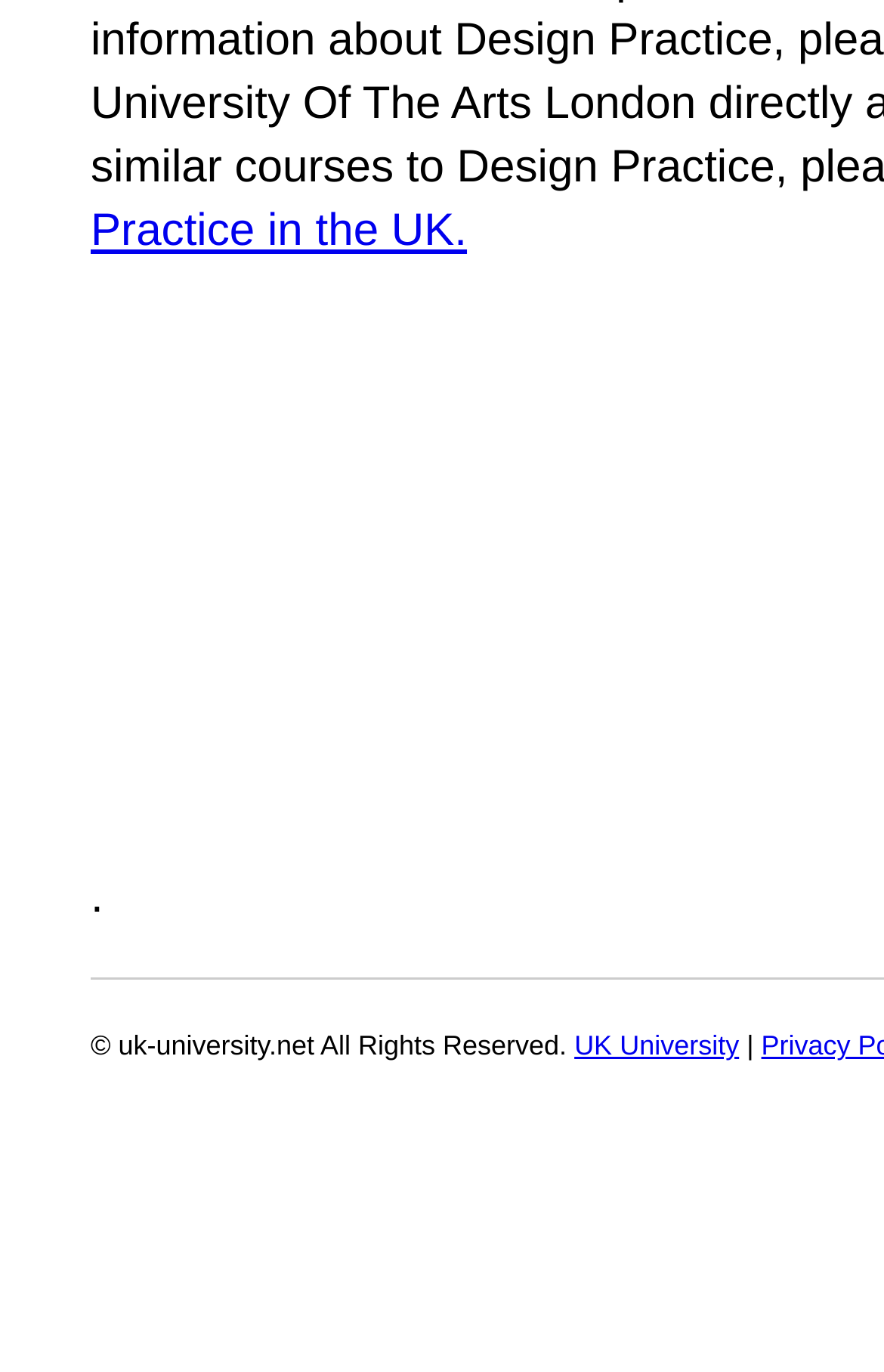Identify and provide the bounding box for the element described by: "UK University".

[0.65, 0.751, 0.836, 0.774]